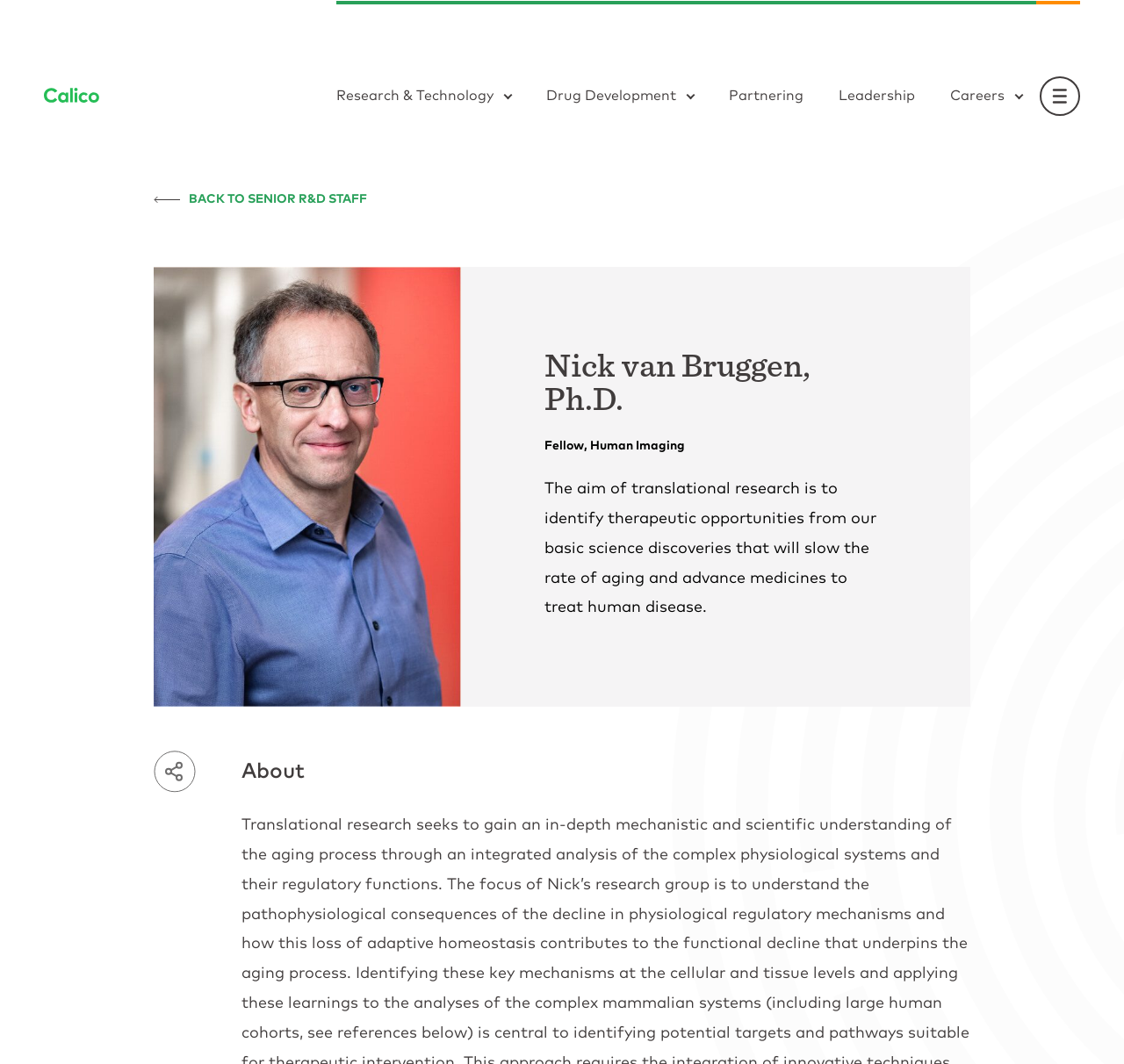Please identify the bounding box coordinates of the clickable area that will allow you to execute the instruction: "Toggle Navigation".

[0.925, 0.071, 0.961, 0.111]